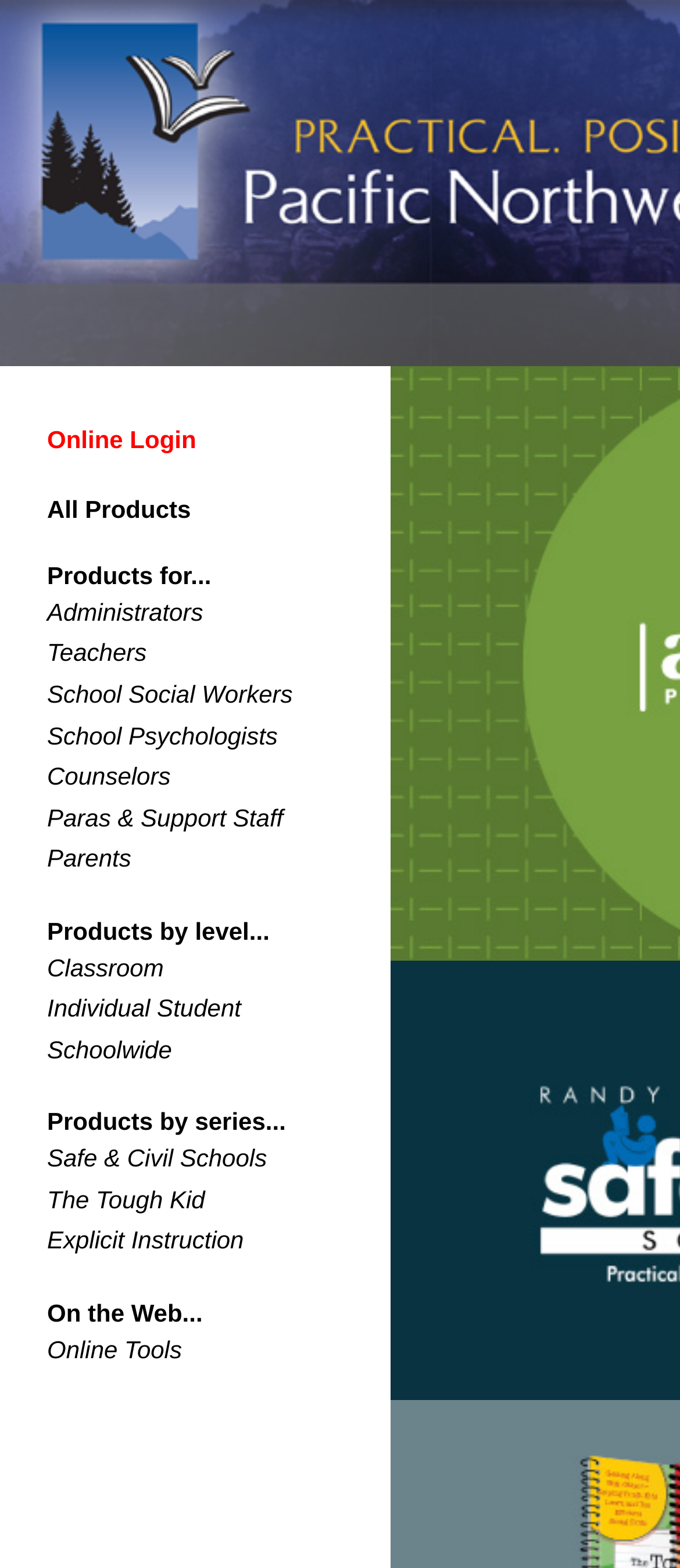Provide a short answer using a single word or phrase for the following question: 
How many product categories are available by level?

3